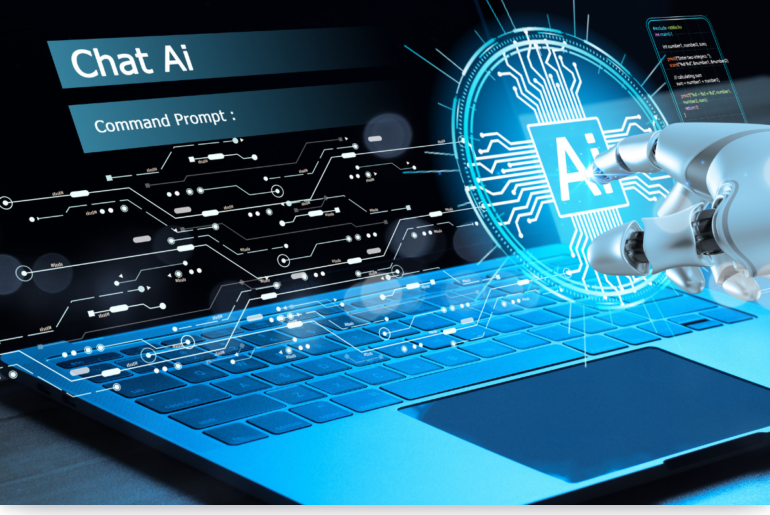What is surrounded by circuit-like graphics?
We need a detailed and meticulous answer to the question.

According to the caption, the glowing icon features the letters 'AI' at its center, surrounded by intricate circuit-like graphics that represent artificial intelligence technology, emphasizing the theme of AI and its applications.